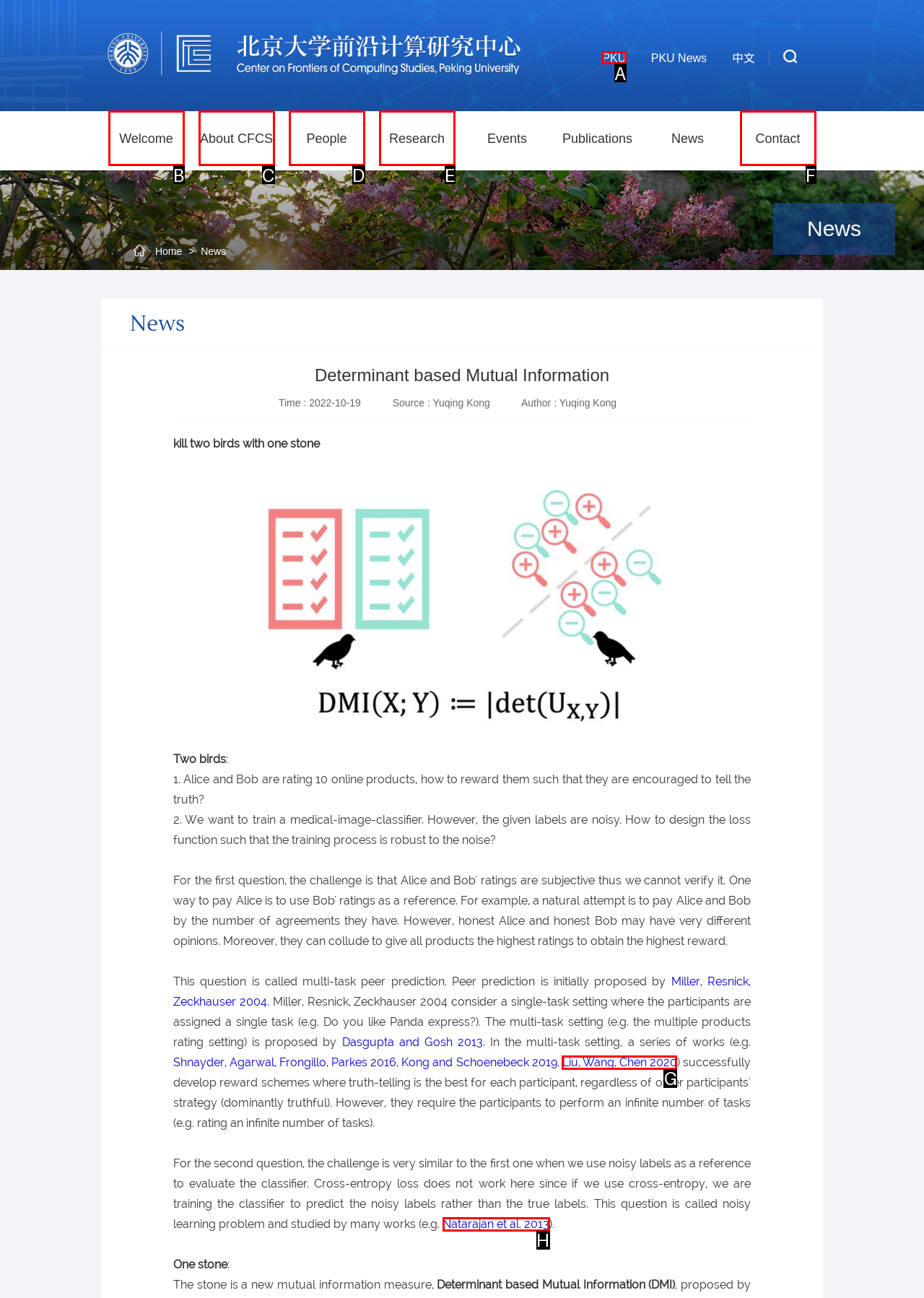Which UI element matches this description: Research?
Reply with the letter of the correct option directly.

E